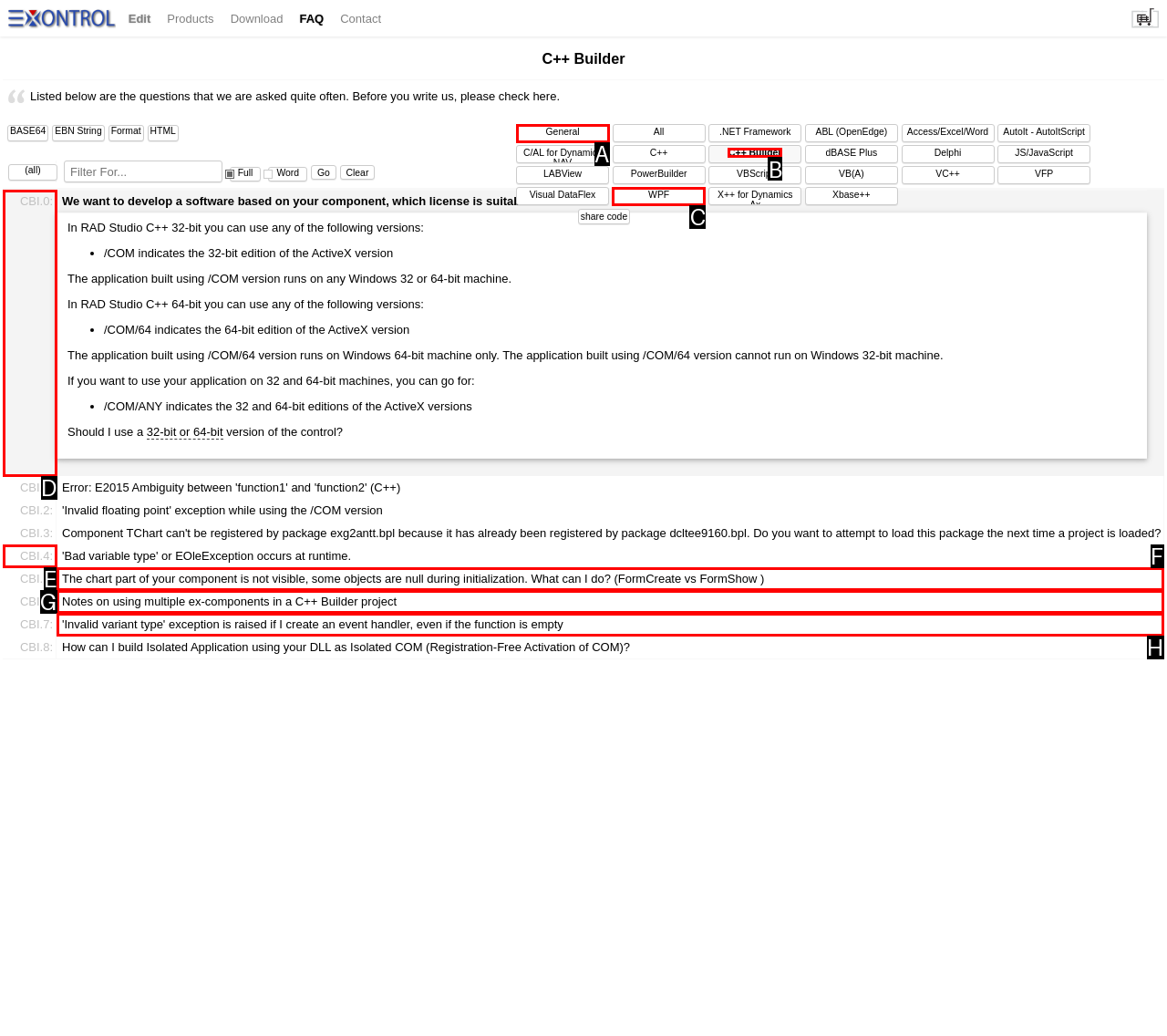Based on the task: Click the 'C++ Builder' link, which UI element should be clicked? Answer with the letter that corresponds to the correct option from the choices given.

B